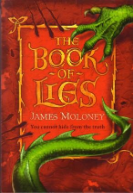What type of creature is depicted on the book cover?
Look at the image and construct a detailed response to the question.

The caption describes an 'eye-catching green dragon-like claw' wrapping around the bottom of the book cover, indicating that the creature depicted is dragon-like in nature.